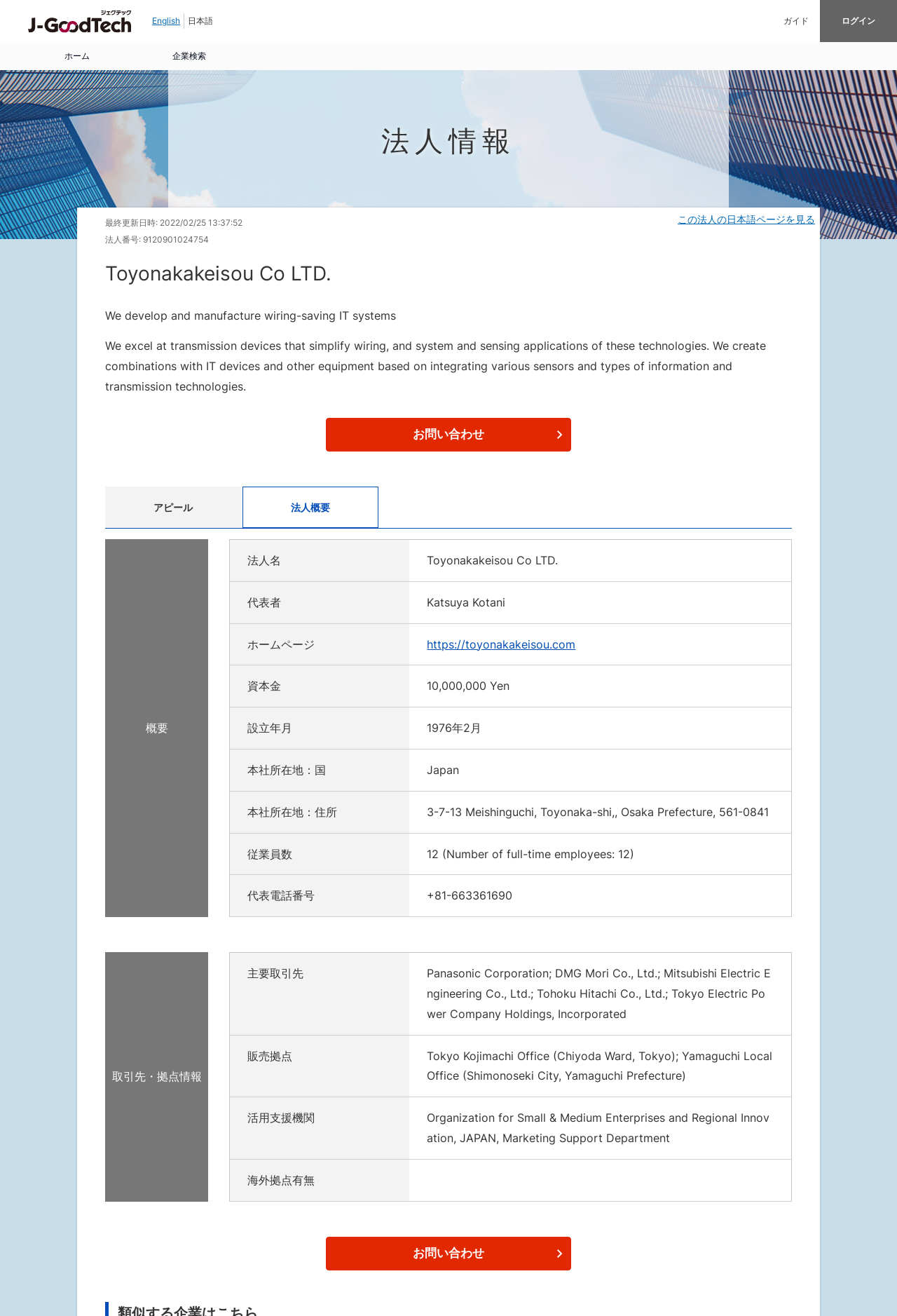Locate the bounding box coordinates of the element's region that should be clicked to carry out the following instruction: "View the company's Japanese page". The coordinates need to be four float numbers between 0 and 1, i.e., [left, top, right, bottom].

[0.749, 0.16, 0.915, 0.173]